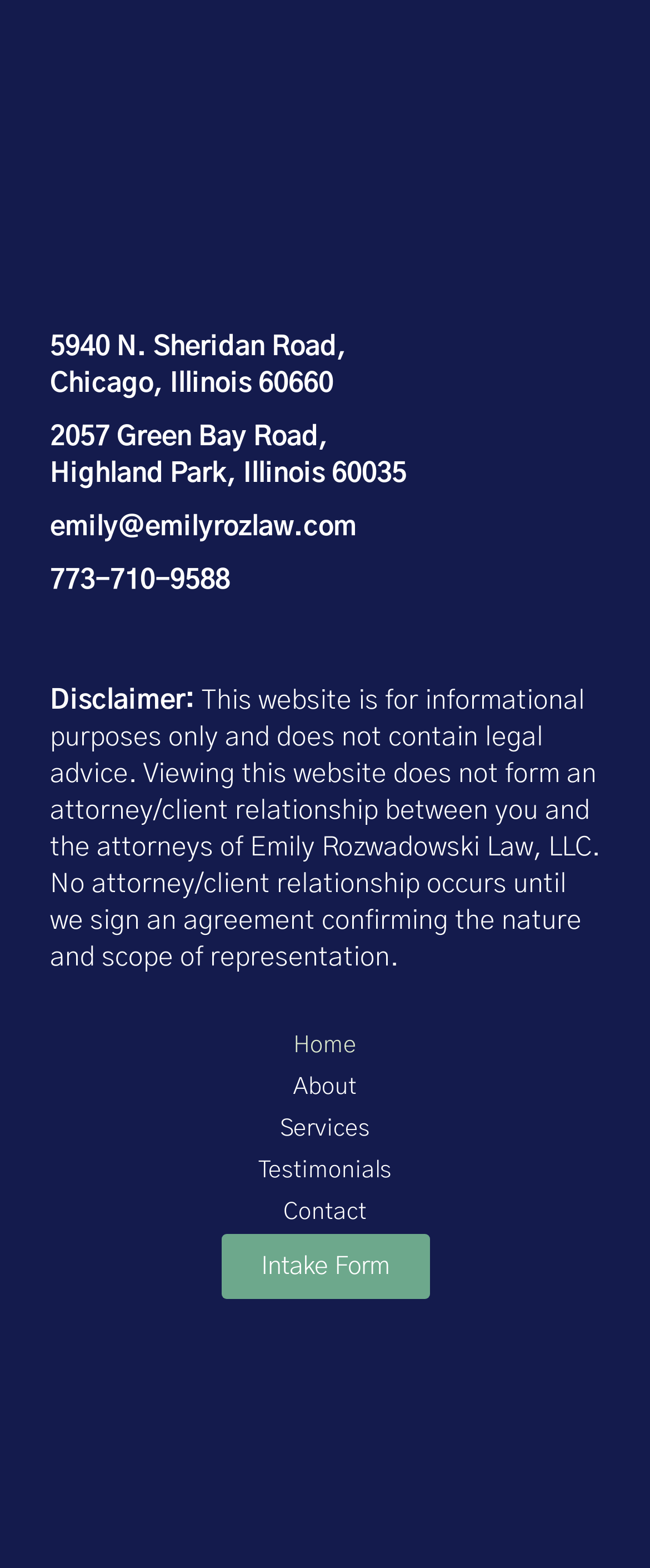How many navigation links are there? Please answer the question using a single word or phrase based on the image.

5